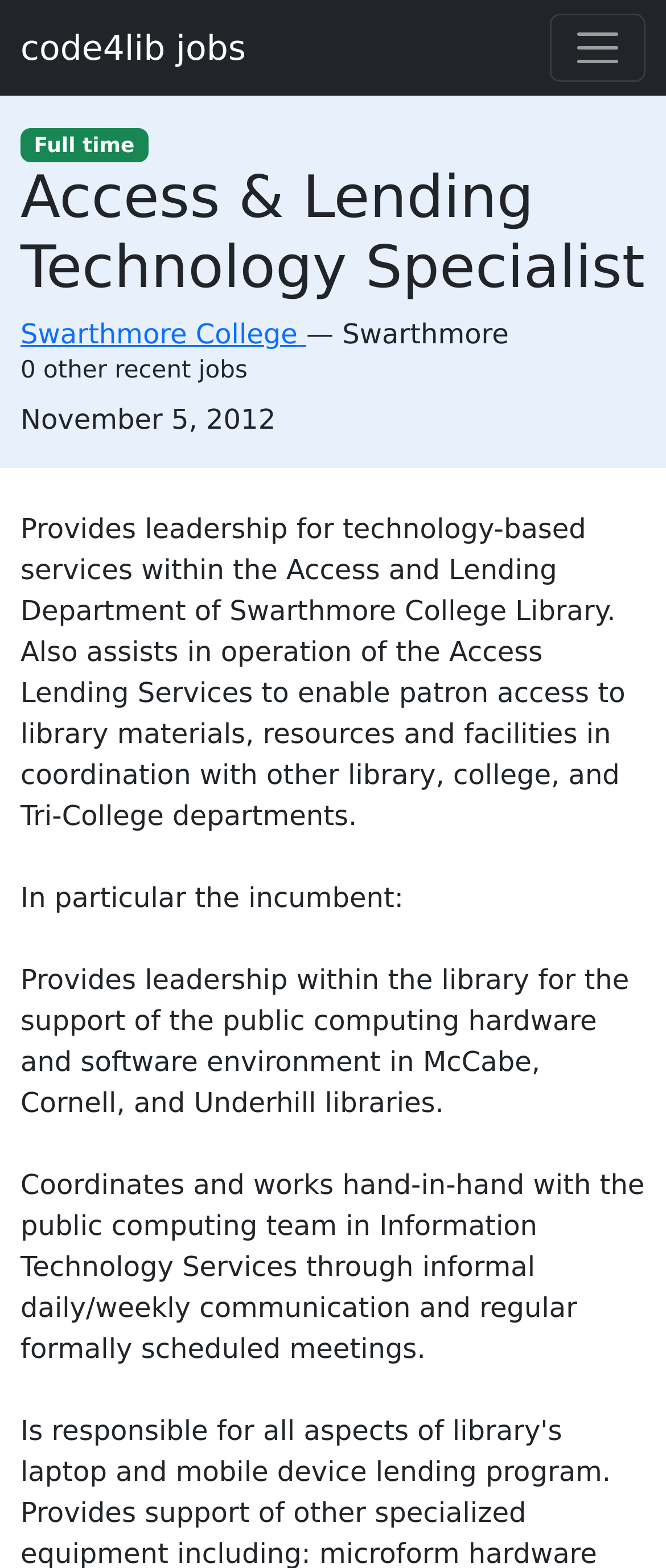Determine the bounding box coordinates for the UI element described. Format the coordinates as (top-left x, top-left y, bottom-right x, bottom-right y) and ensure all values are between 0 and 1. Element description: Swarthmore College

[0.031, 0.202, 0.46, 0.223]